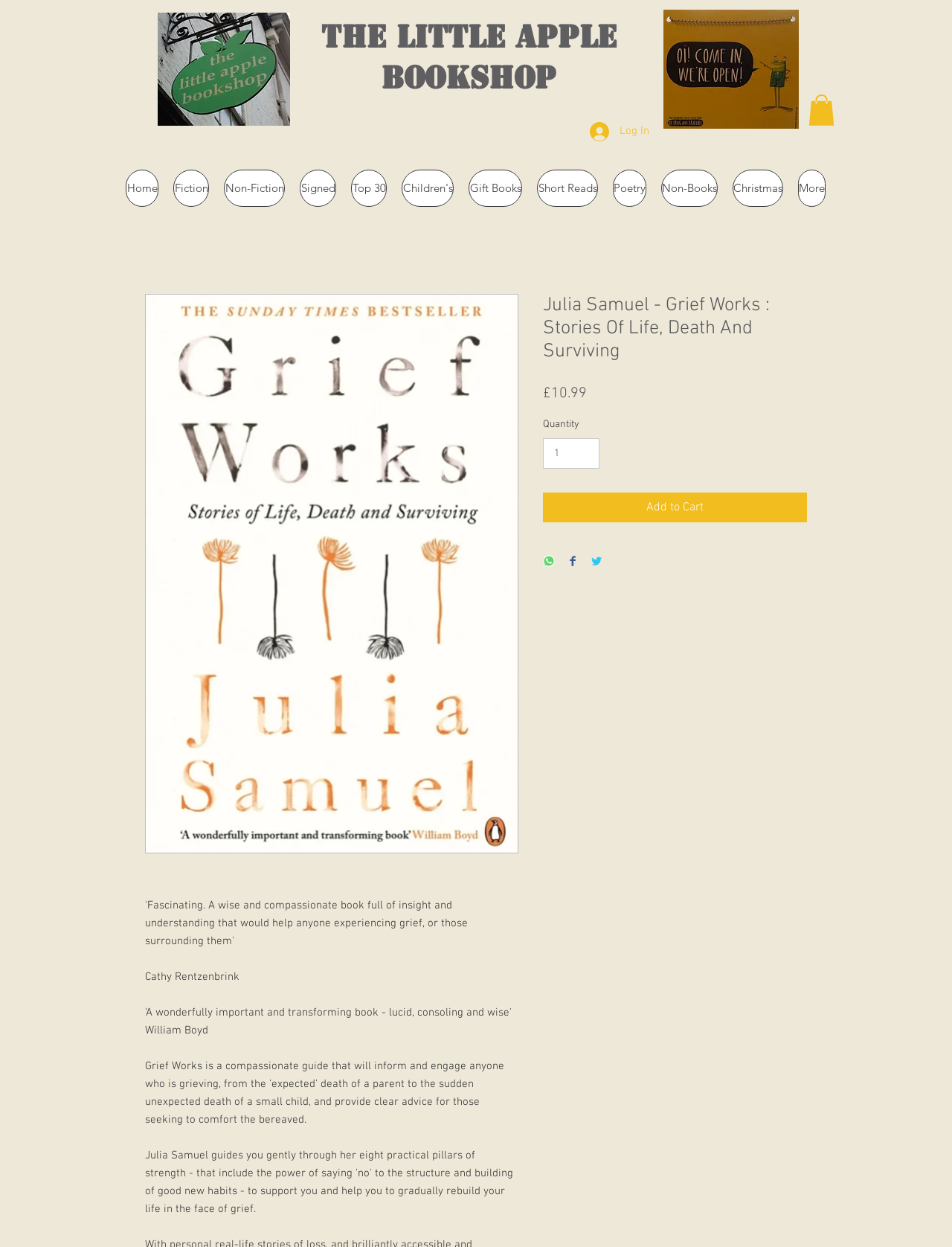What is the author of the book?
Answer the question with a single word or phrase by looking at the picture.

Julia Samuel